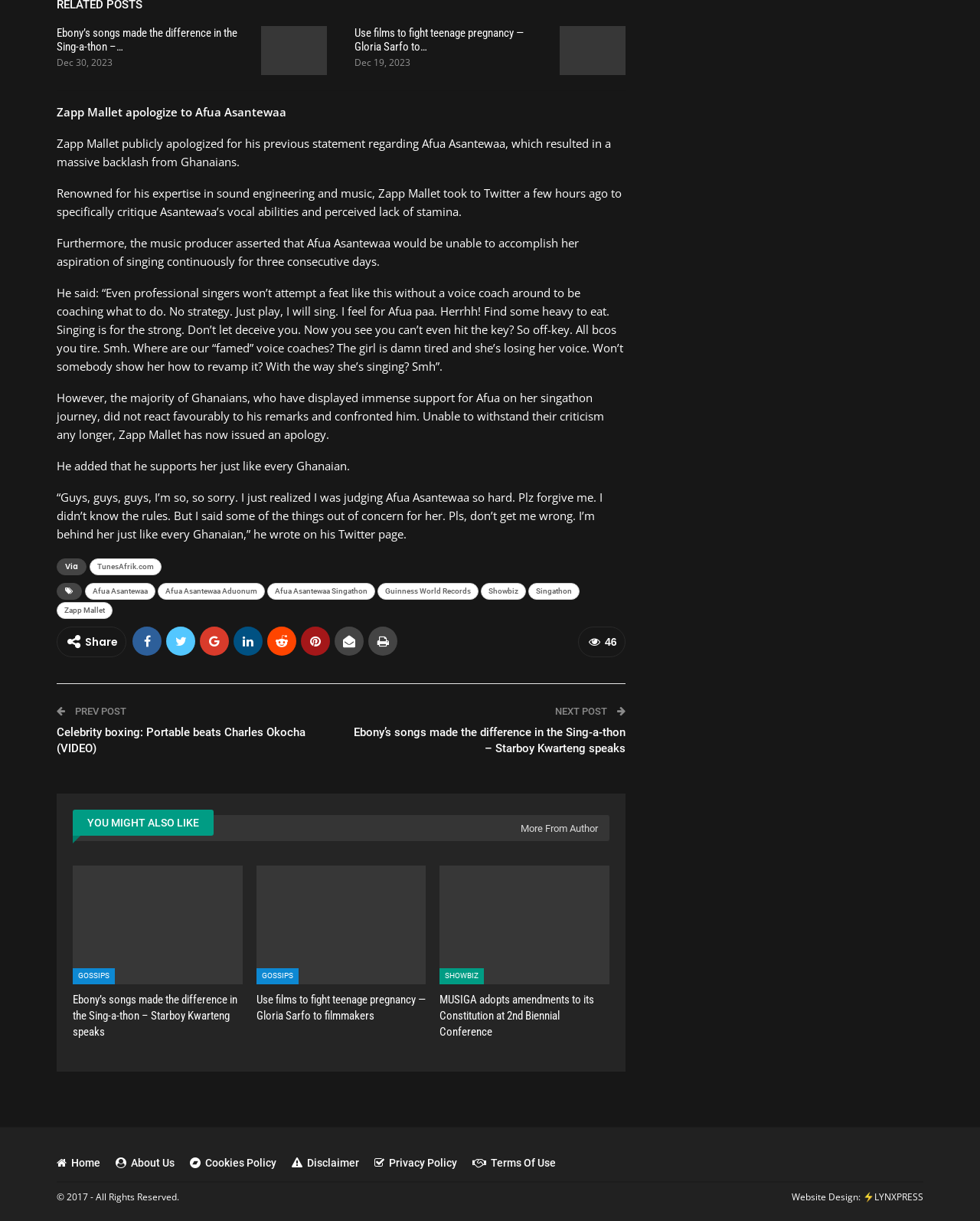How many links are there in the 'YOU MIGHT ALSO LIKE' section? Examine the screenshot and reply using just one word or a brief phrase.

3